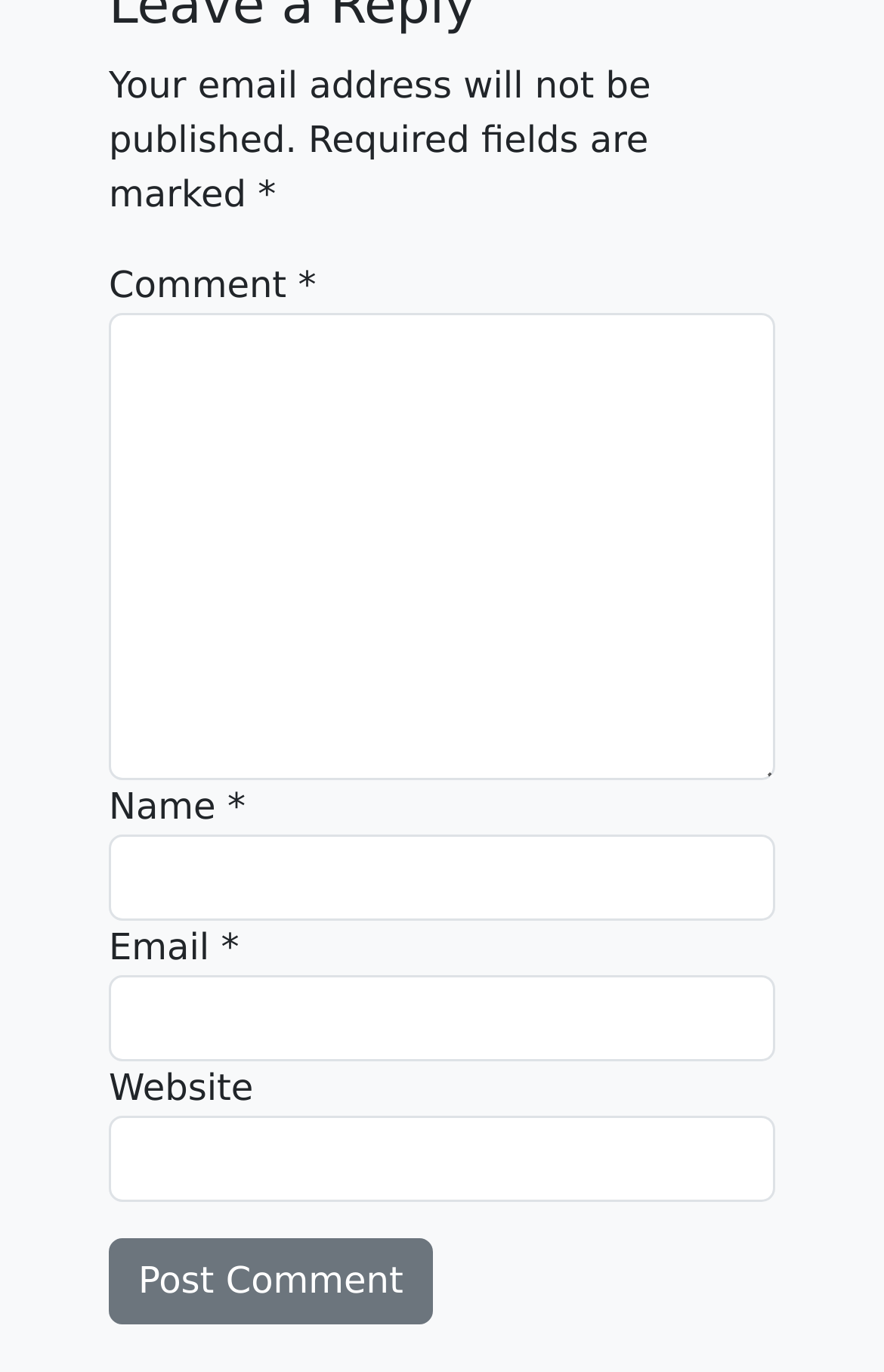What is the purpose of the 'Email' field?
Refer to the image and provide a thorough answer to the question.

The 'Email' field is used to collect the user's email address, which can be used for contact purposes. It is a required field, indicating that users must provide a valid email address to submit the comment form.